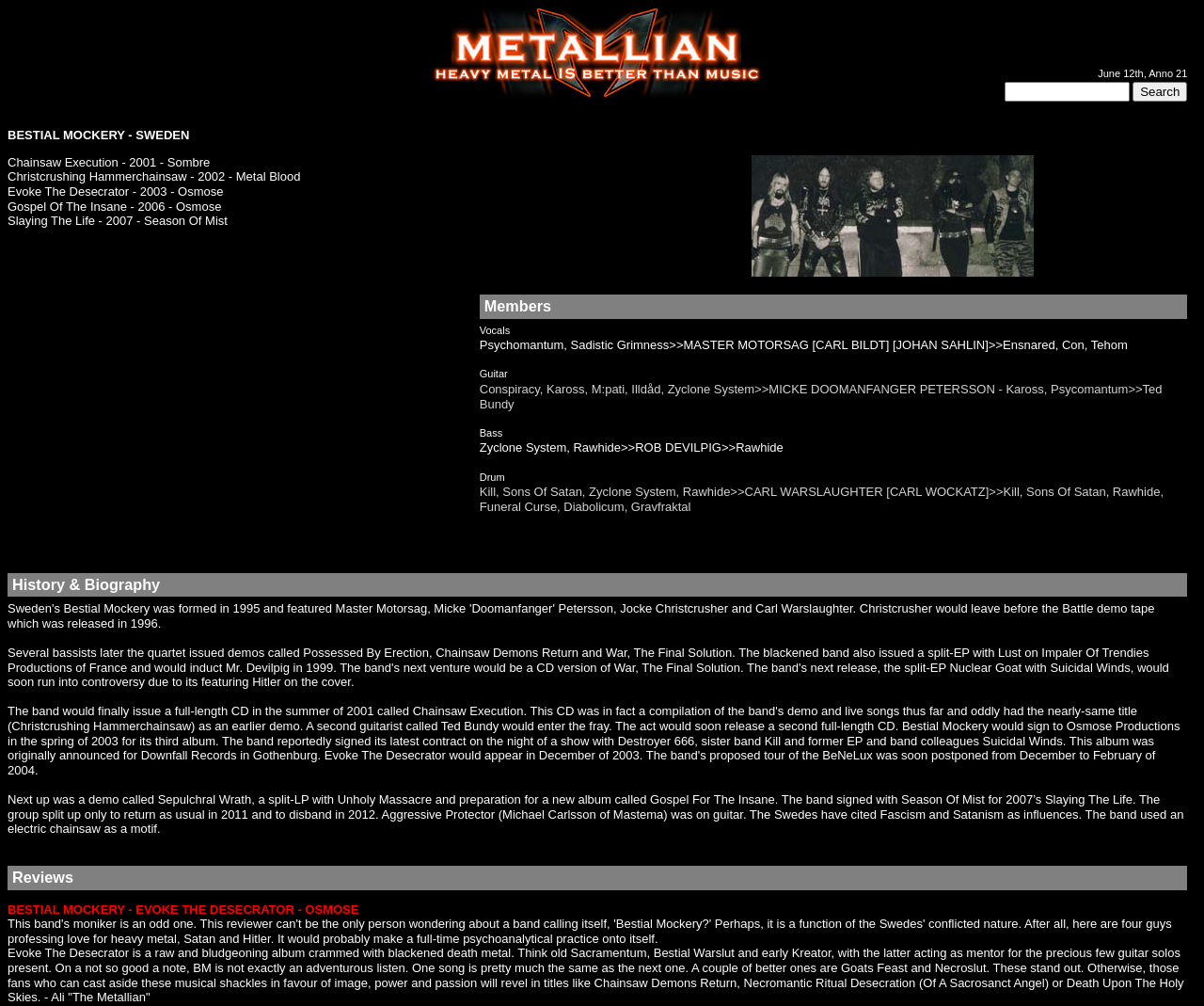Provide an in-depth caption for the contents of the webpage.

This webpage is dedicated to the heavy metal band Bestial Mockery, a Swedish metal group. At the top of the page, there is a header with the band's name and a search bar on the right side. Below the header, there is a table with three columns. The left column is empty, the middle column contains a link and an image, and the right column displays the date "June 12th, Anno 21". 

Further down, there is a heading that reads "BESTIAL MOCKERY - SWEDEN". Below this heading, there is a table with two columns. The left column lists the band's discography, including album titles and release years, while the right column features an image of the band. 

The next section is dedicated to the band's members, listing their names, roles, and other bands they have been involved with. This section is divided into two columns, with the left column containing the members' information and the right column being empty.

The webpage also features a biography of the band, detailing their history, influences, and discography. The biography is divided into paragraphs and includes information about the band's formation, their music style, and their eventual breakup.

At the bottom of the page, there are reviews of the band's albums, including "Evoke The Desecrator" and "Slaying The Life". The reviews provide an analysis of the band's music style, comparing it to other metal bands, and offer opinions on the quality of the albums.